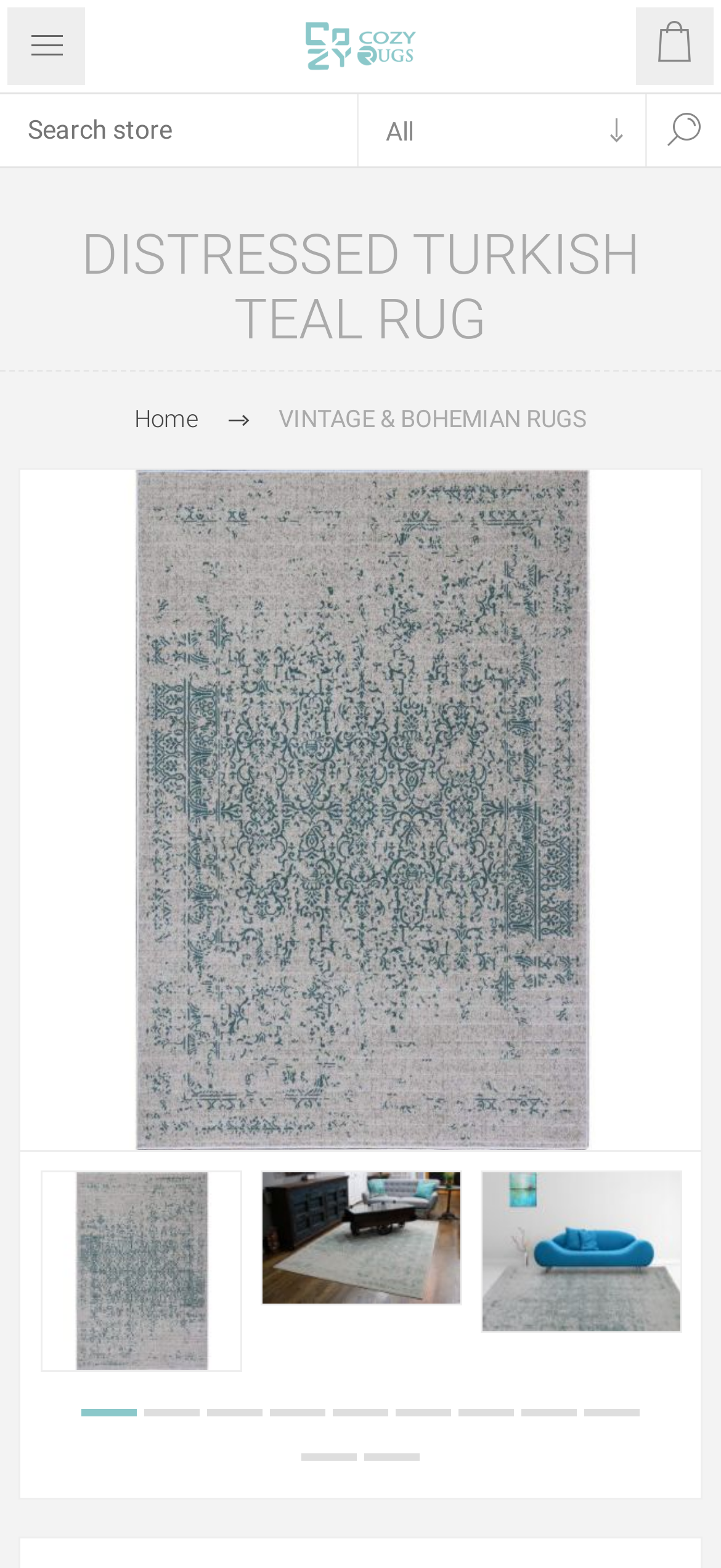Identify the bounding box coordinates of the clickable region to carry out the given instruction: "Select the first image of the rug".

[0.044, 0.746, 0.349, 0.875]